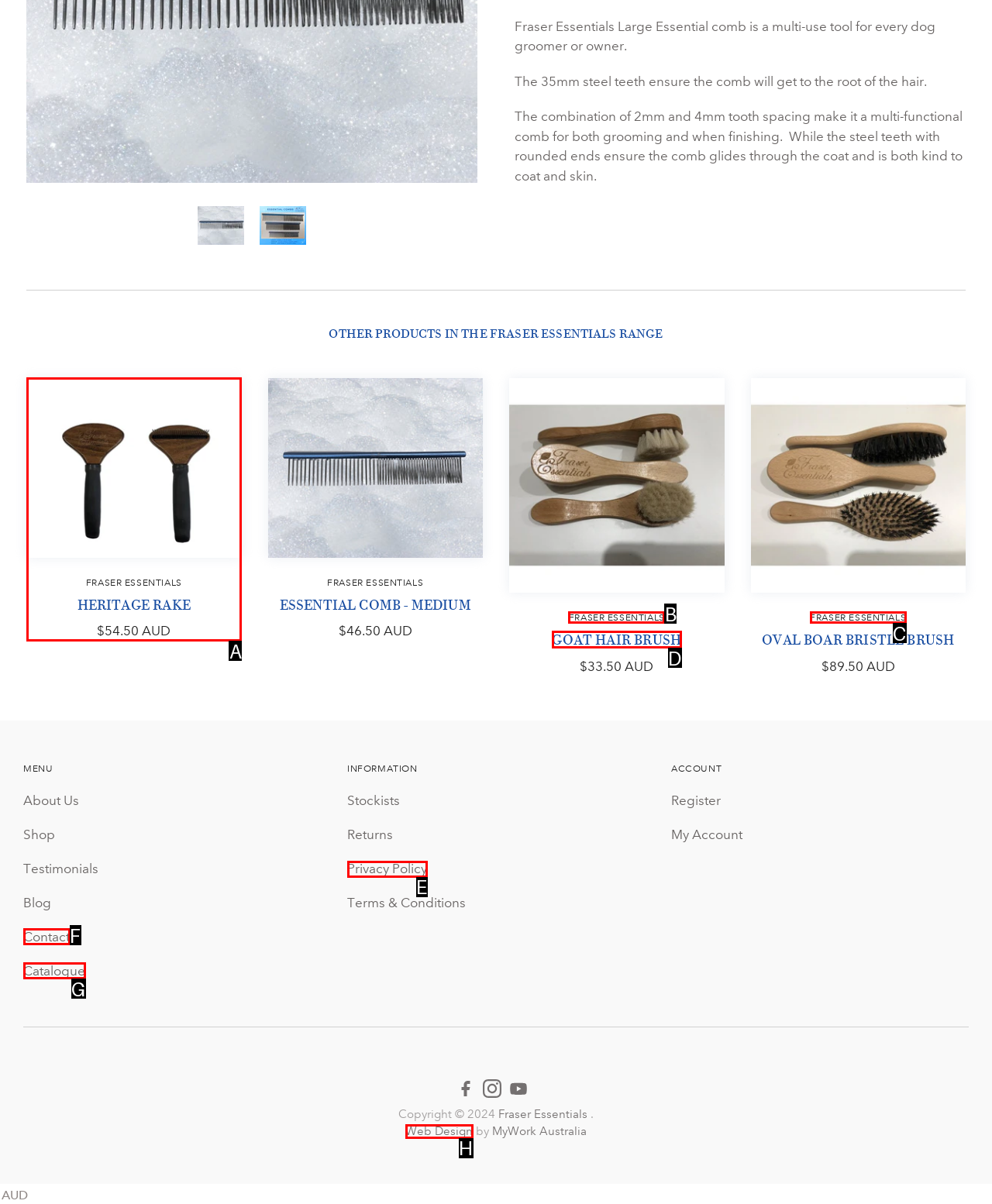Point out the option that aligns with the description: parent_node: FRASER ESSENTIALS
Provide the letter of the corresponding choice directly.

A